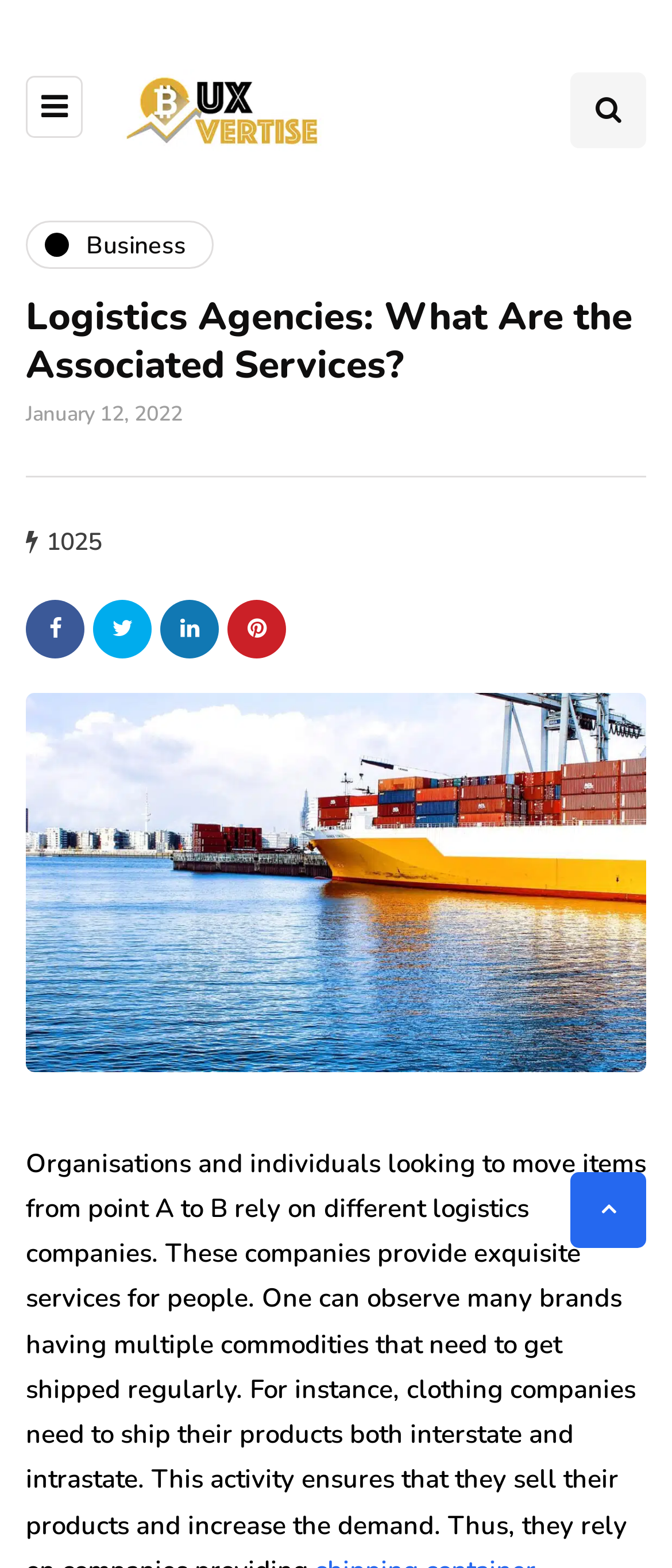Could you provide the bounding box coordinates for the portion of the screen to click to complete this instruction: "go to Buxvertise homepage"?

[0.174, 0.058, 0.482, 0.08]